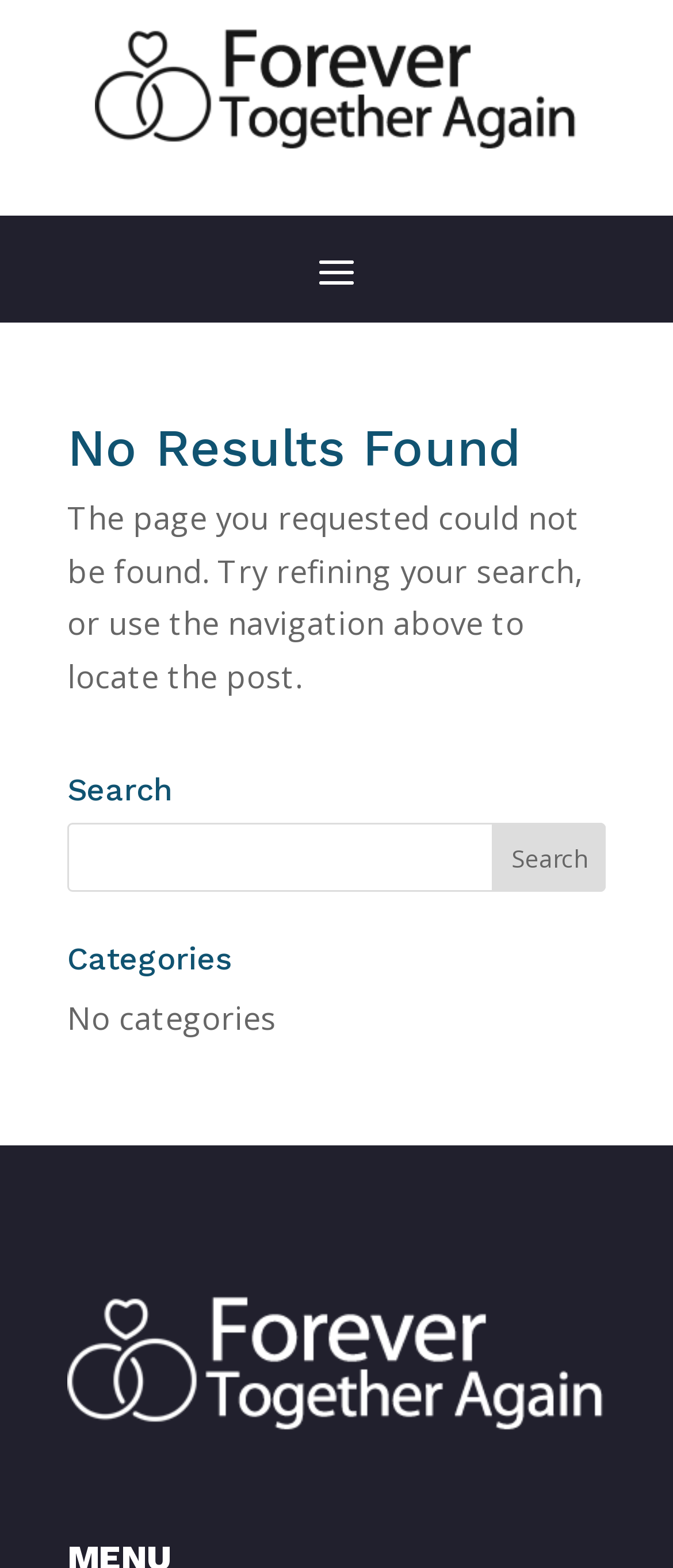What is the current status of the page?
Please provide a comprehensive answer based on the visual information in the image.

The current status of the page can be determined by looking at the root element's description, which is '404 Not Found | Forever Together Again'. This indicates that the page requested by the user could not be found.